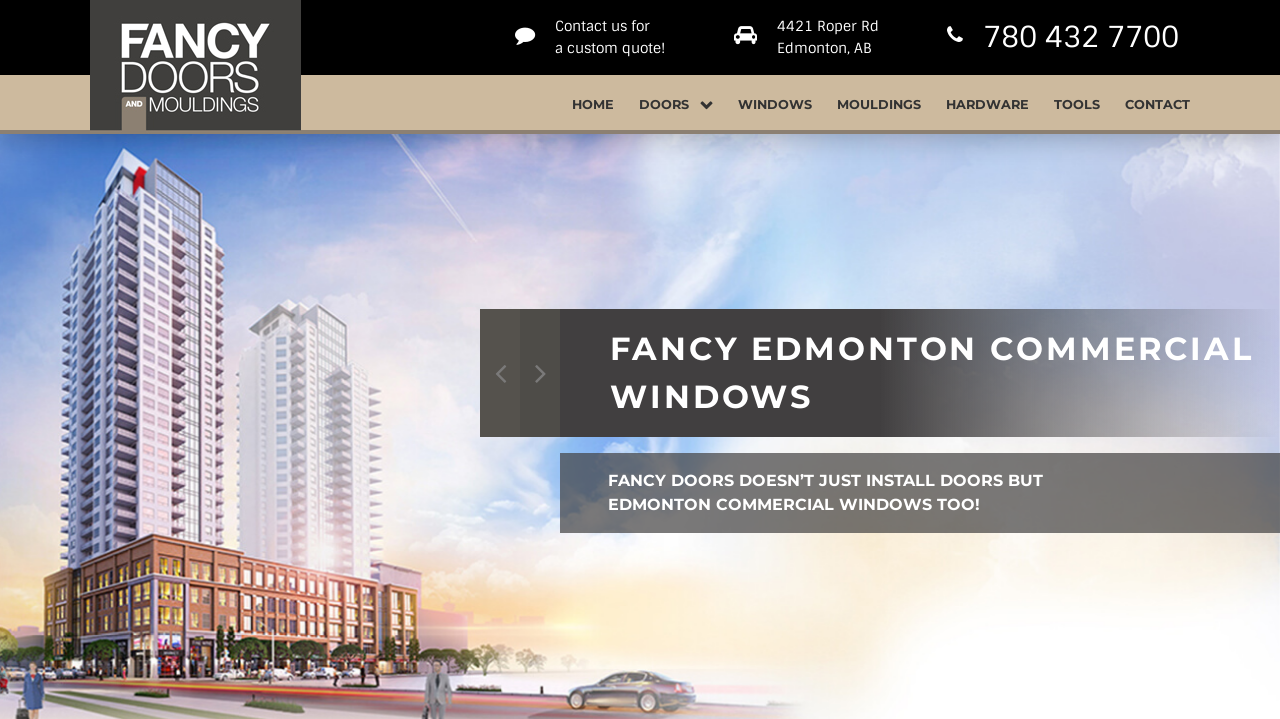Point out the bounding box coordinates of the section to click in order to follow this instruction: "Go to DOORS page".

[0.499, 0.105, 0.557, 0.186]